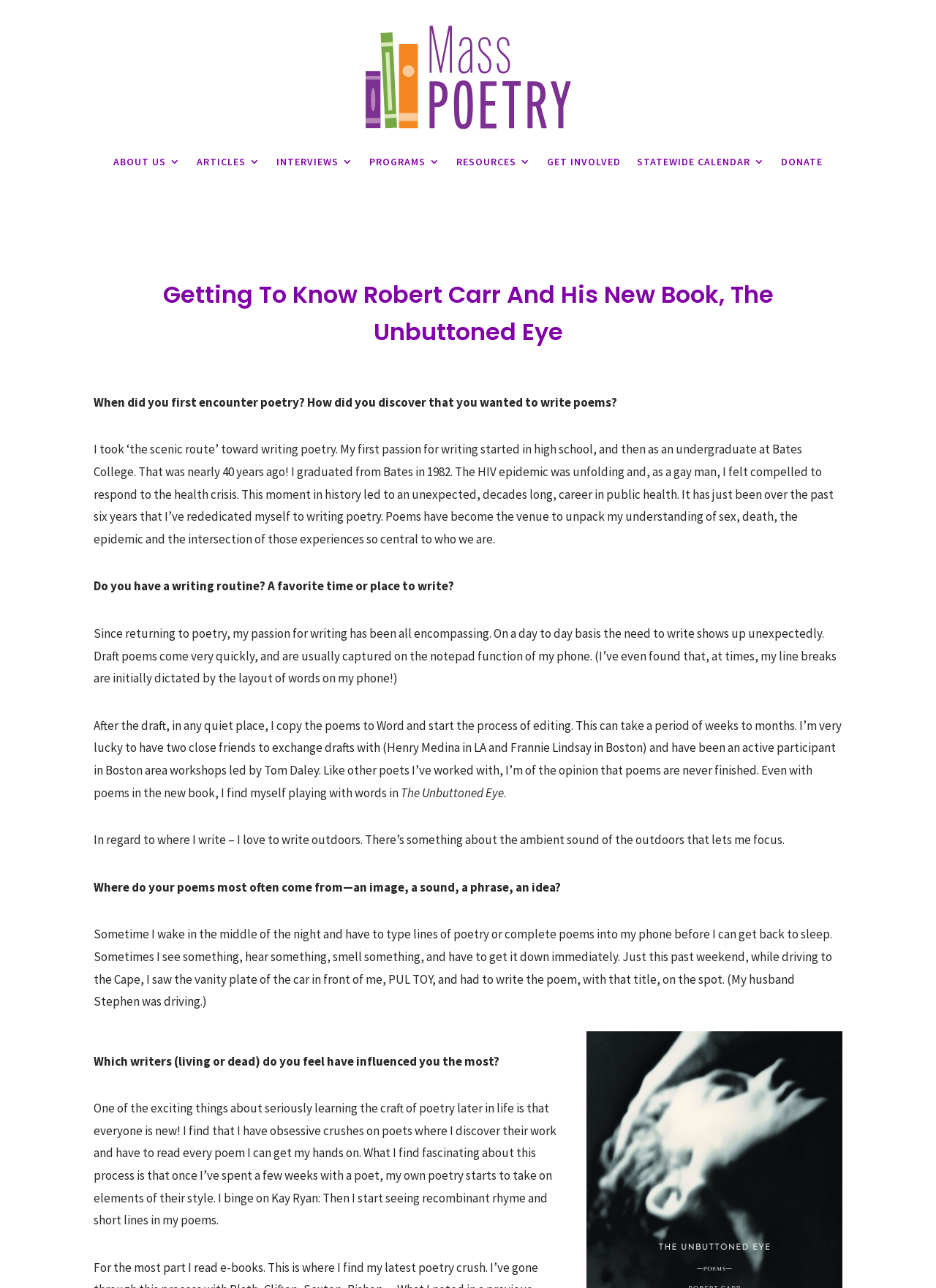Can you find the bounding box coordinates for the element to click on to achieve the instruction: "Click on the DONATE link"?

[0.834, 0.104, 0.879, 0.147]